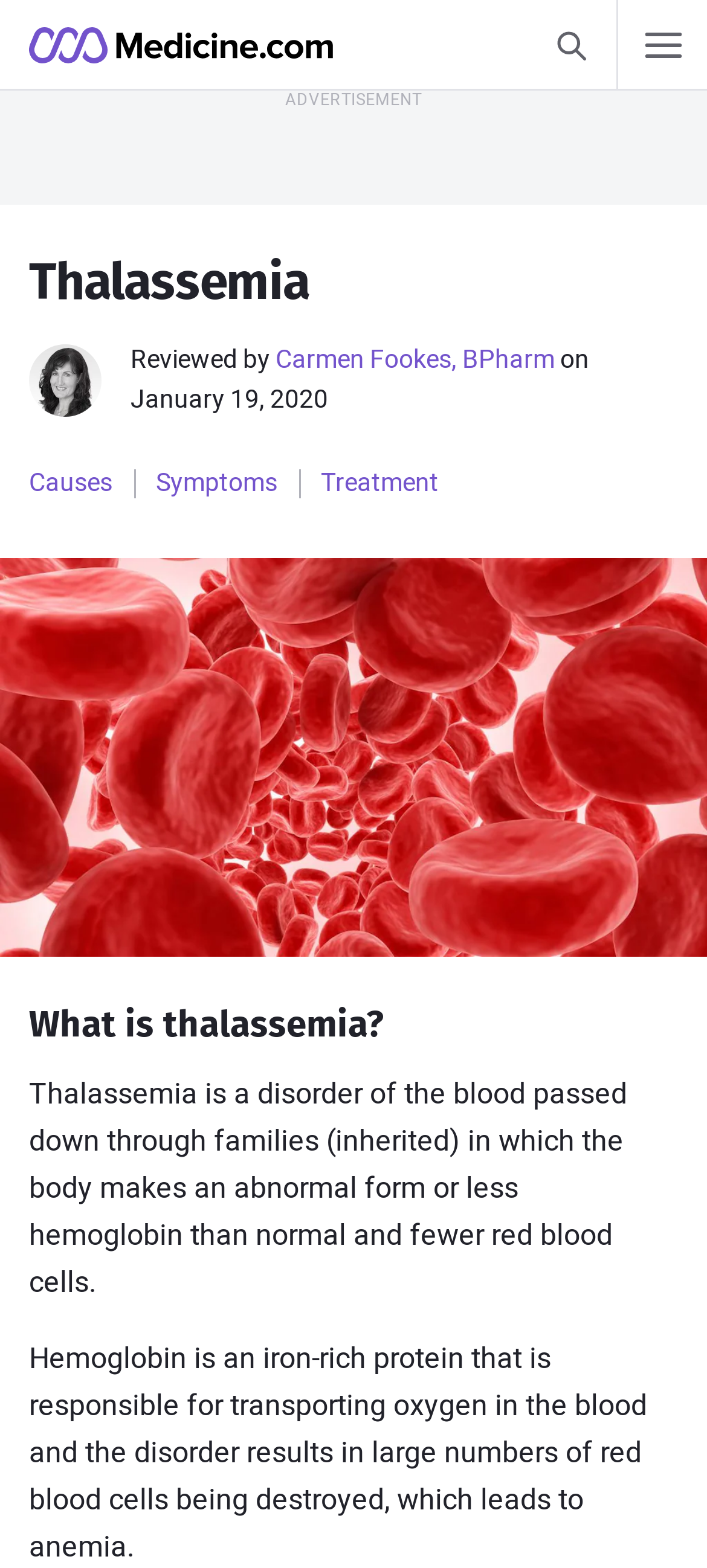Locate the bounding box of the user interface element based on this description: "Medications A–Z".

[0.041, 0.701, 0.356, 0.729]